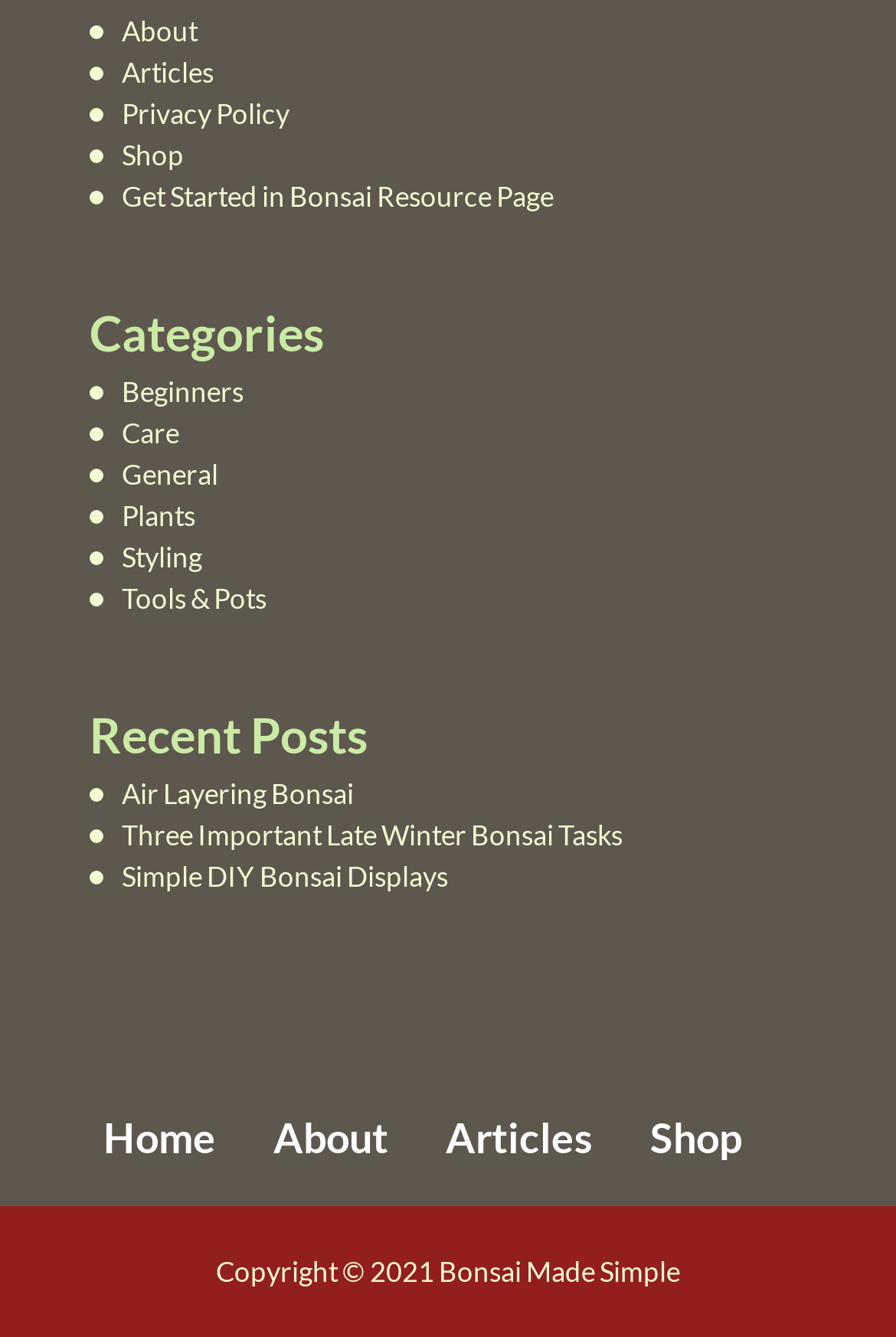Answer the question below using just one word or a short phrase: 
How many navigation links are at the top of this webpage?

5